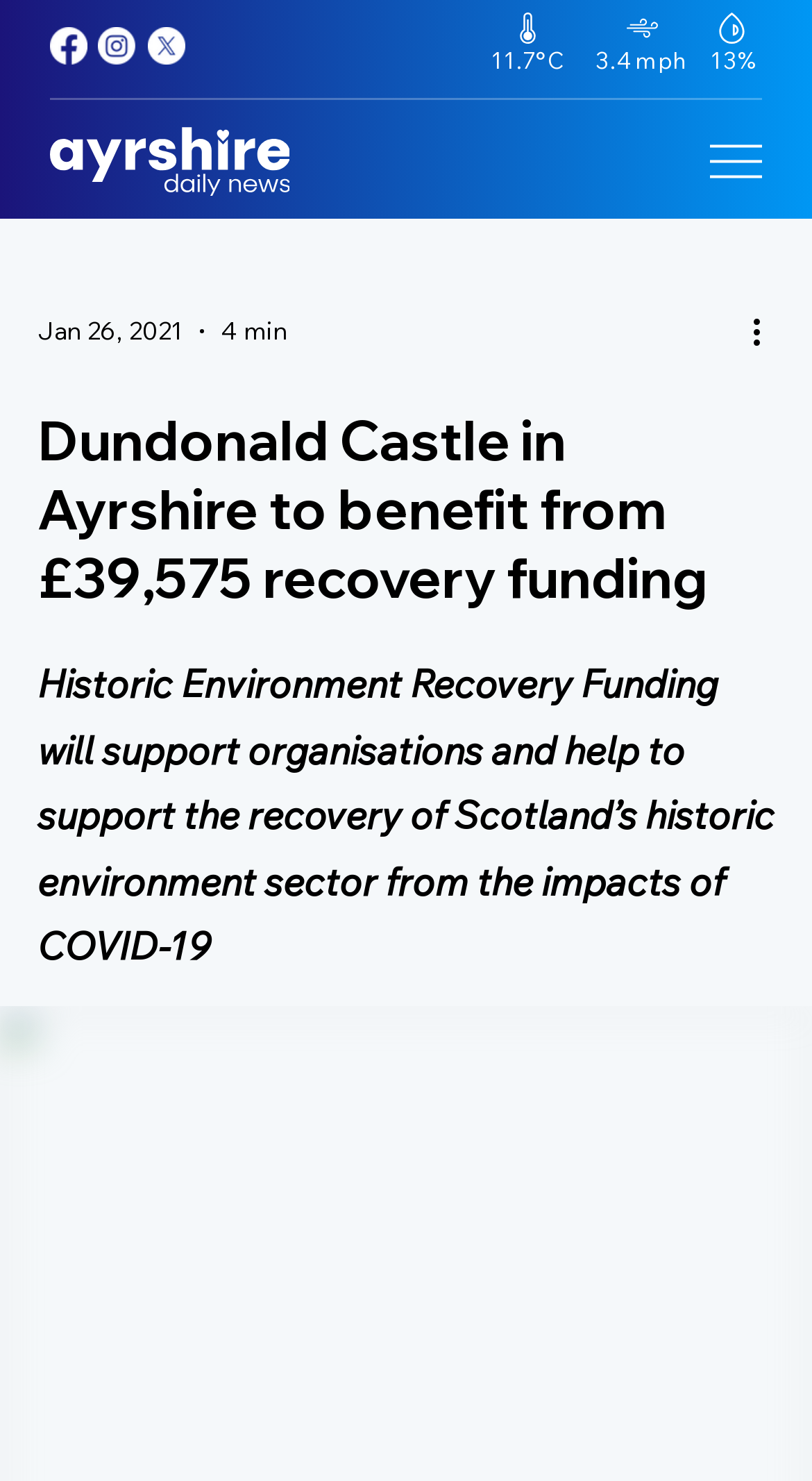Using the given element description, provide the bounding box coordinates (top-left x, top-left y, bottom-right x, bottom-right y) for the corresponding UI element in the screenshot: State Board of Education

None